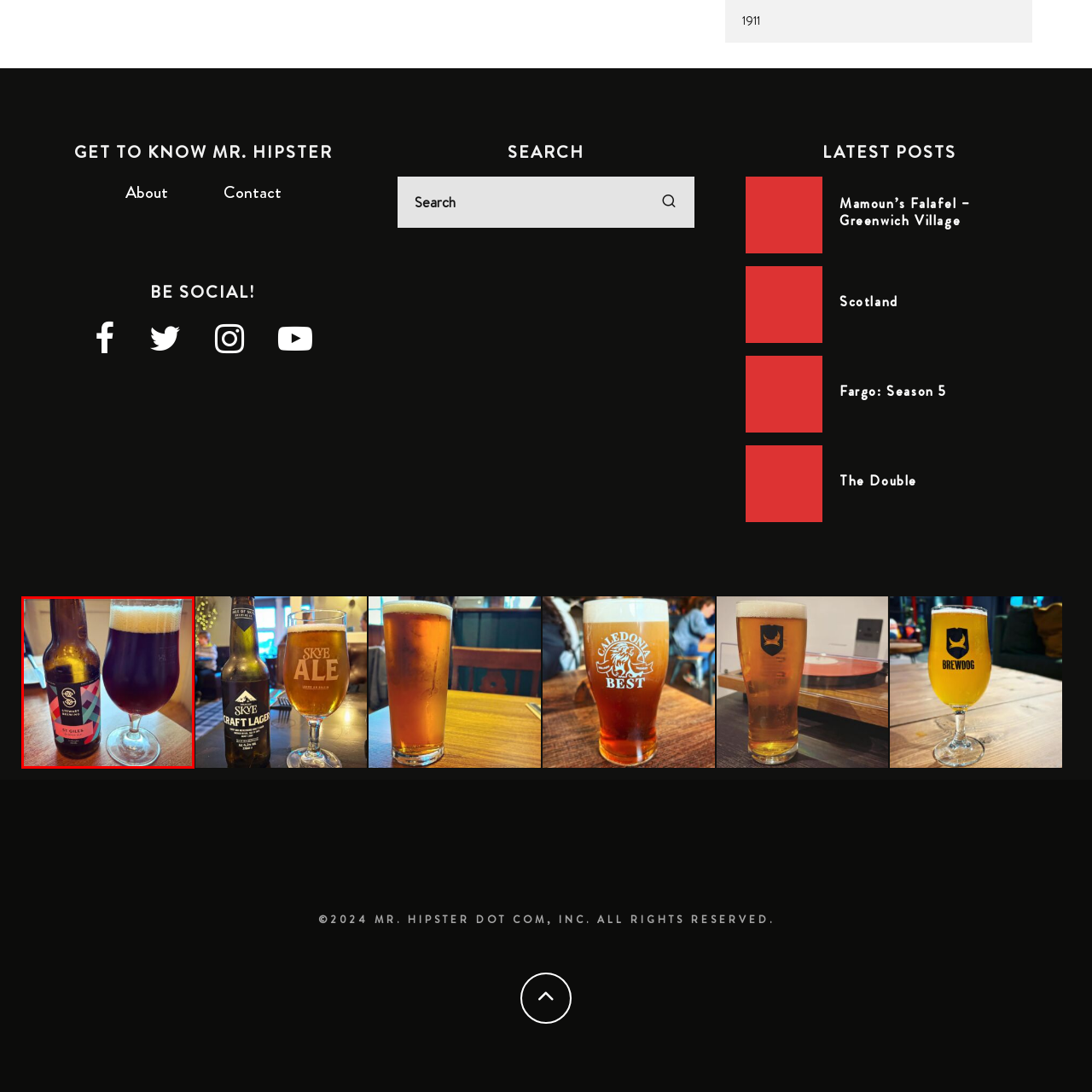What is the atmosphere conveyed by the scene?
Take a close look at the image highlighted by the red bounding box and answer the question thoroughly based on the details you see.

The caption describes the scene as conveying a 'cozy and inviting atmosphere', which is likely due to the warm wooden table and the overall presentation of the beer, creating a sense of comfort and relaxation.